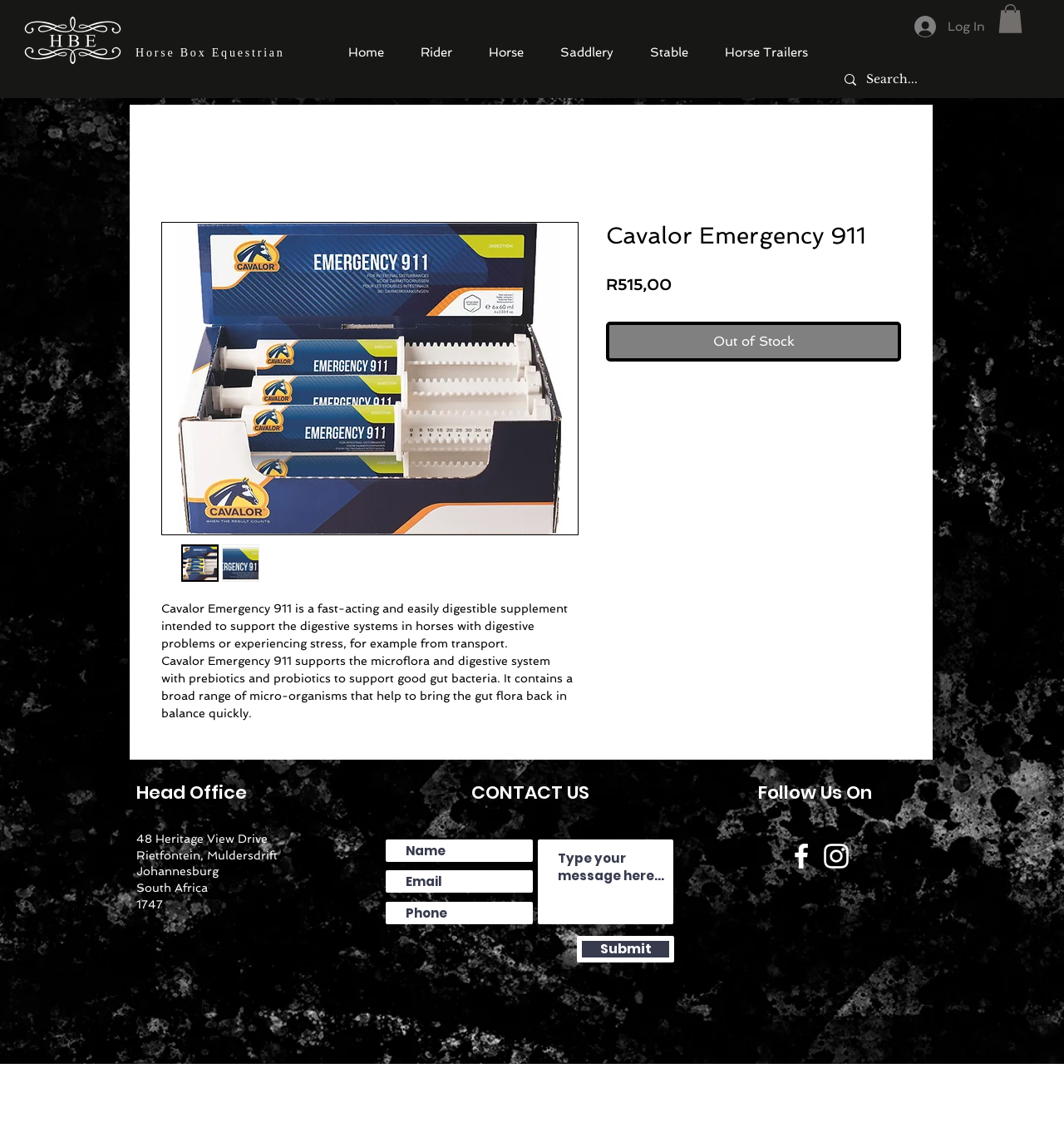Bounding box coordinates are specified in the format (top-left x, top-left y, bottom-right x, bottom-right y). All values are floating point numbers bounded between 0 and 1. Please provide the bounding box coordinate of the region this sentence describes: Log In

[0.848, 0.009, 0.912, 0.037]